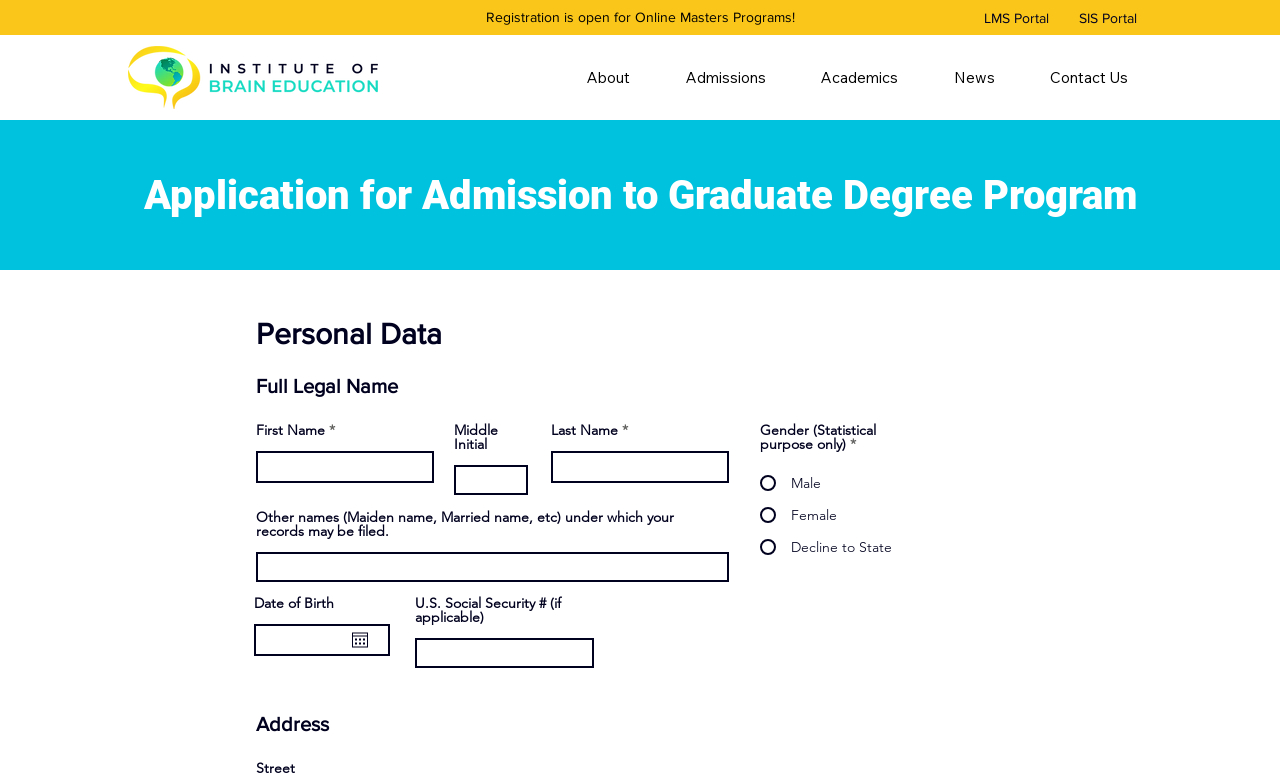Specify the bounding box coordinates of the area to click in order to follow the given instruction: "Click on About."

[0.44, 0.073, 0.511, 0.126]